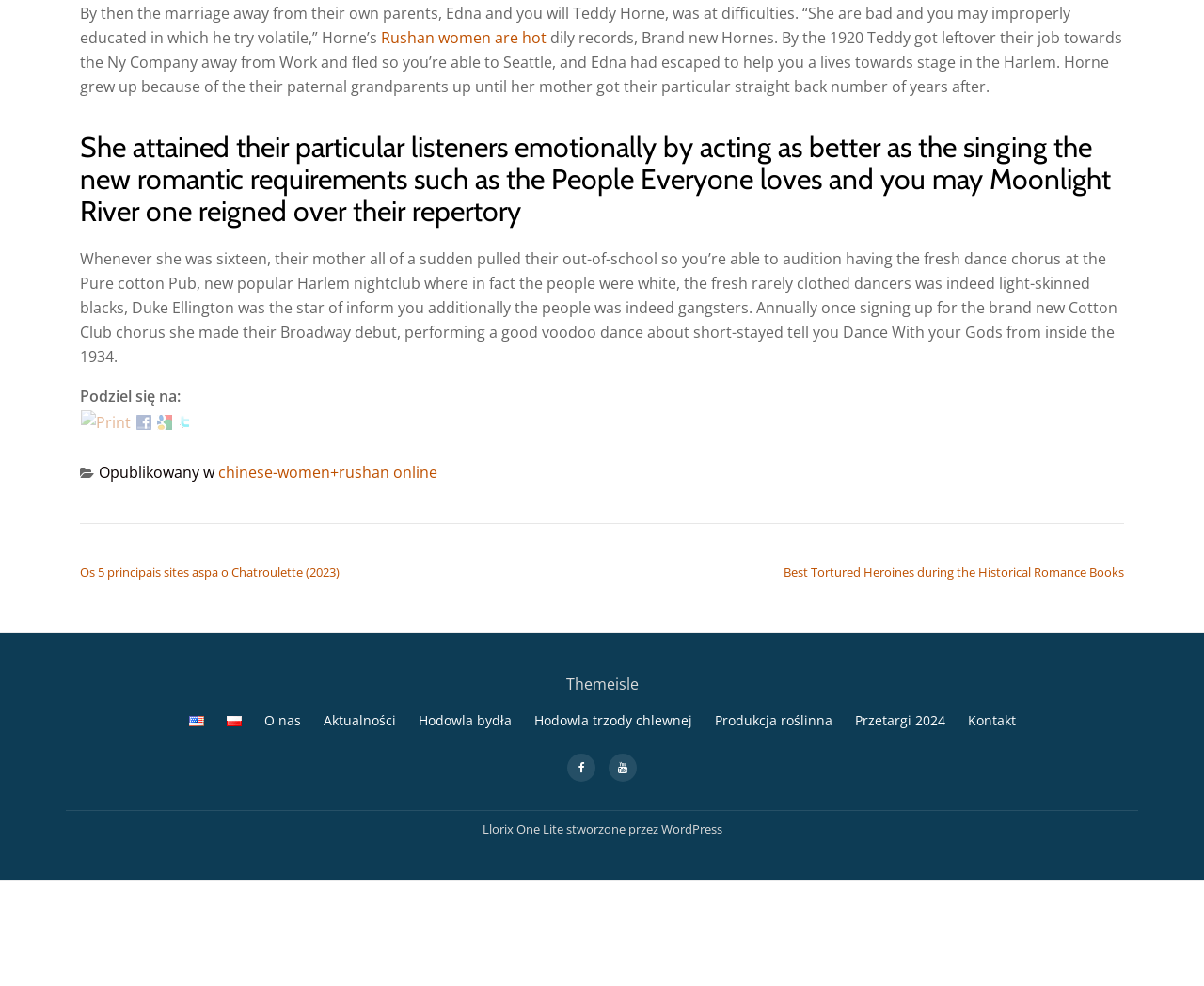What is the name of the nightclub mentioned in the text?
Using the image, provide a concise answer in one word or a short phrase.

Cotton Club